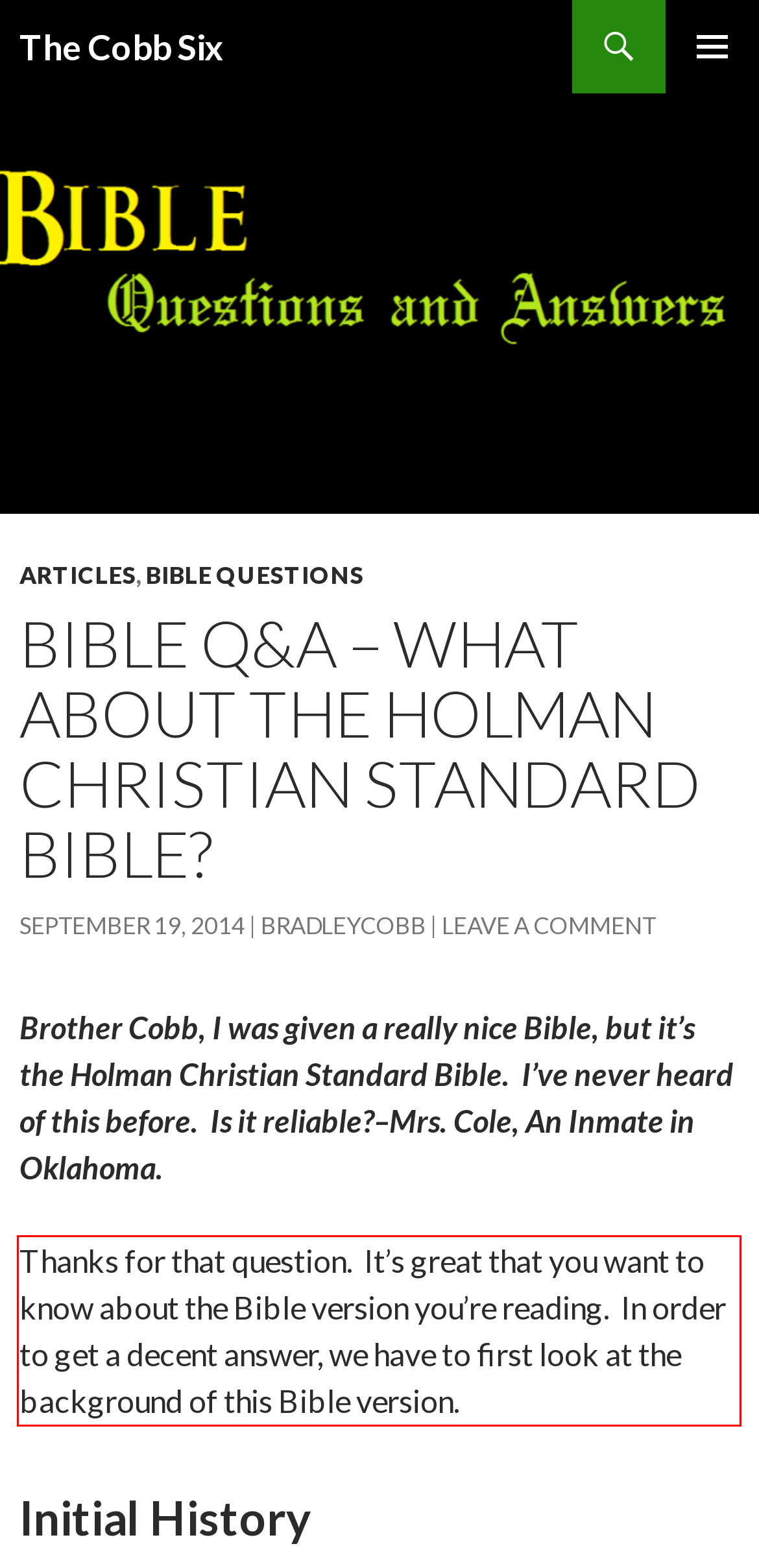You are provided with a screenshot of a webpage featuring a red rectangle bounding box. Extract the text content within this red bounding box using OCR.

Thanks for that question. It’s great that you want to know about the Bible version you’re reading. In order to get a decent answer, we have to first look at the background of this Bible version.